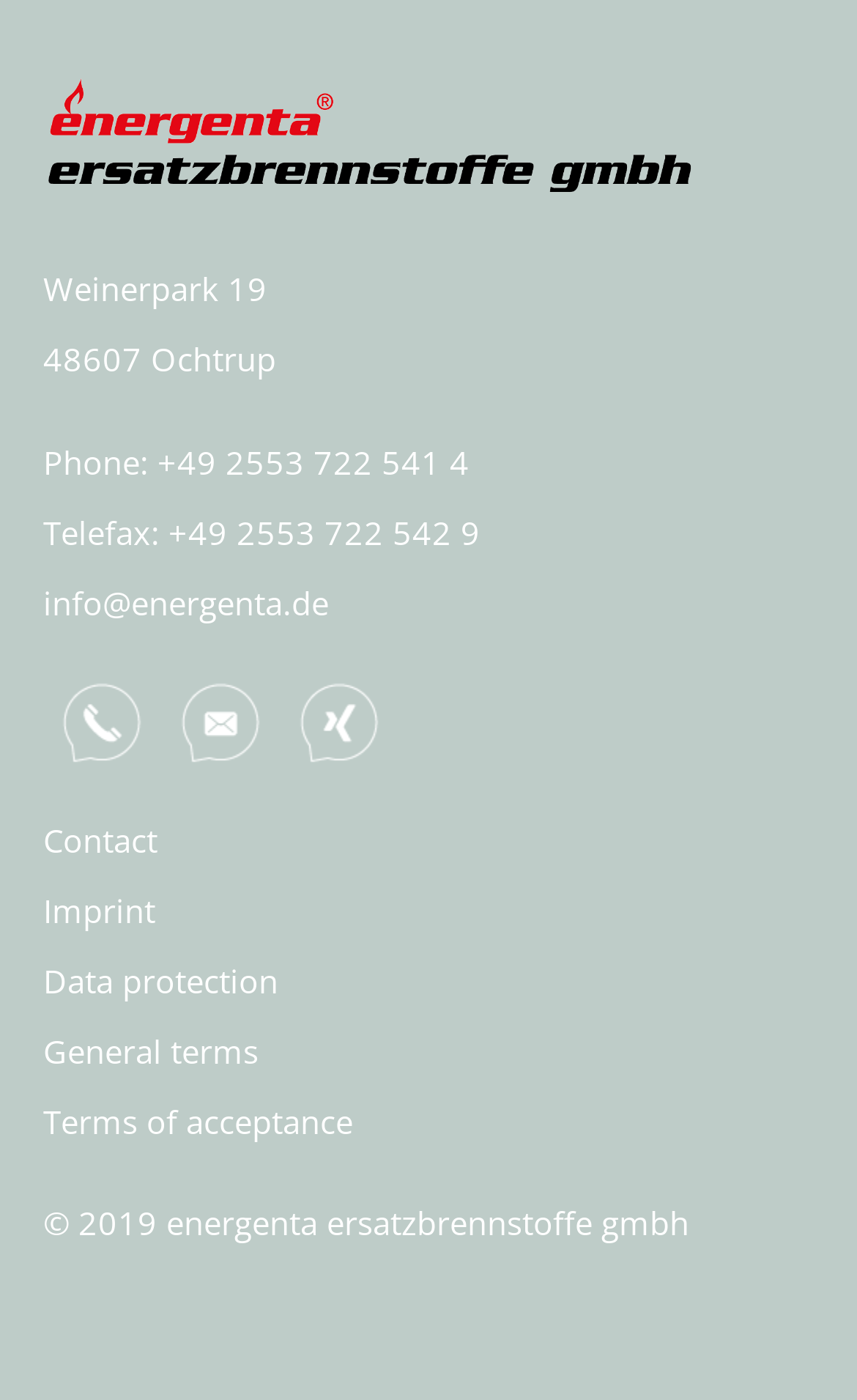Please identify the bounding box coordinates for the region that you need to click to follow this instruction: "Call using Telefonieren".

[0.05, 0.479, 0.178, 0.574]